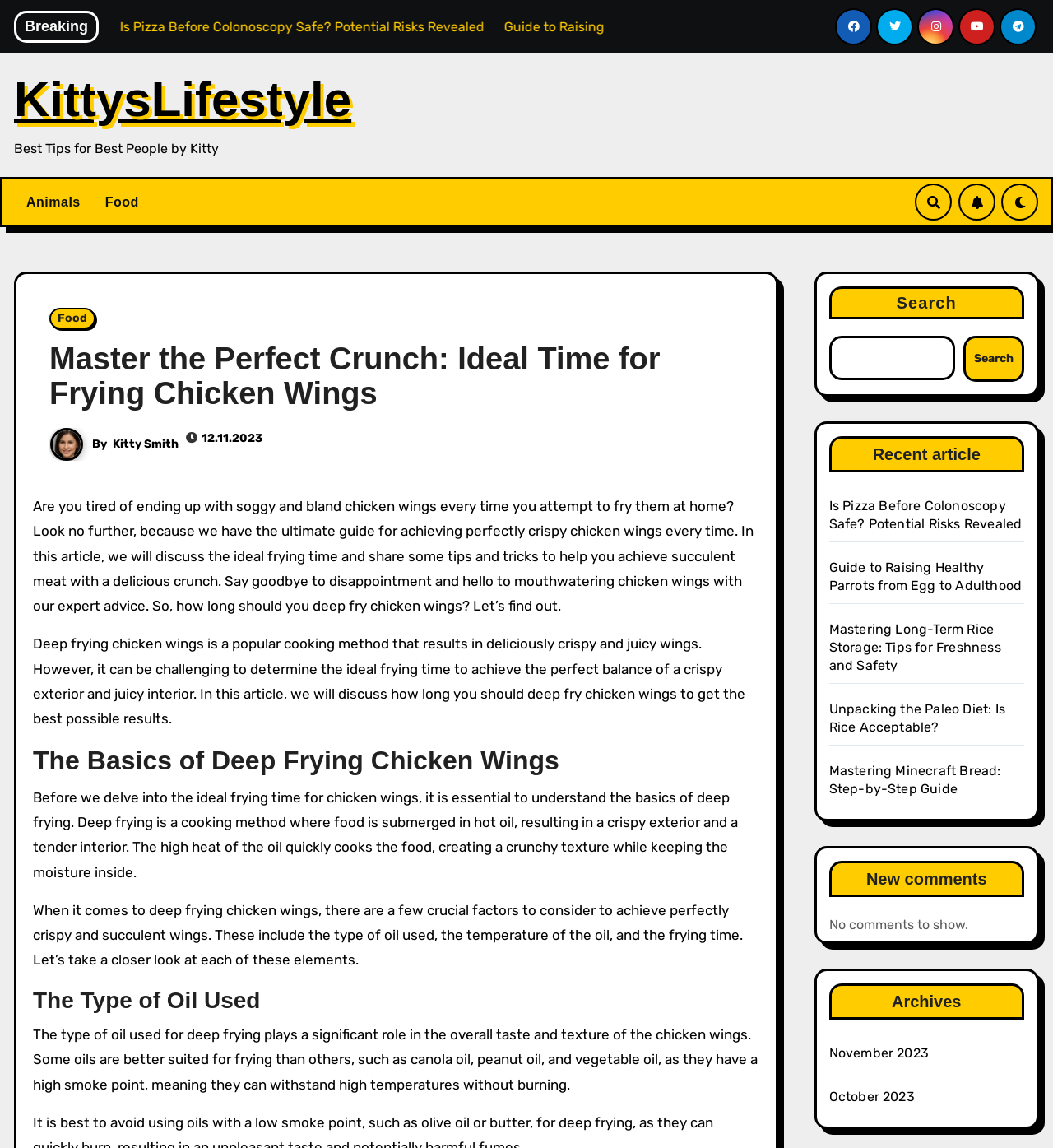Using the element description provided, determine the bounding box coordinates in the format (top-left x, top-left y, bottom-right x, bottom-right y). Ensure that all values are floating point numbers between 0 and 1. Element description: parent_node: Search name="s"

[0.787, 0.293, 0.907, 0.332]